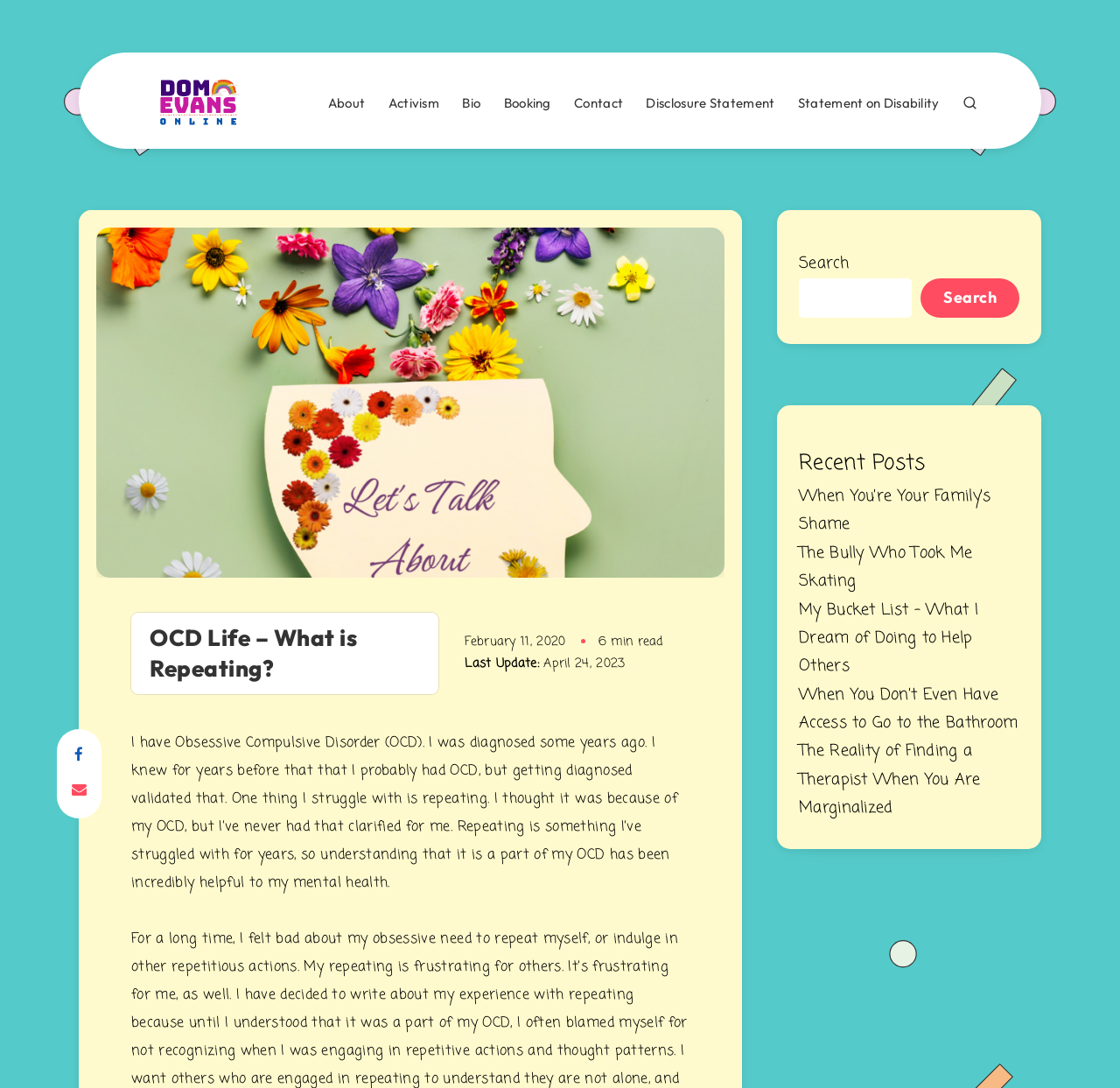Given the webpage screenshot, identify the bounding box of the UI element that matches this description: "Disclosure Statement".

[0.577, 0.087, 0.692, 0.103]